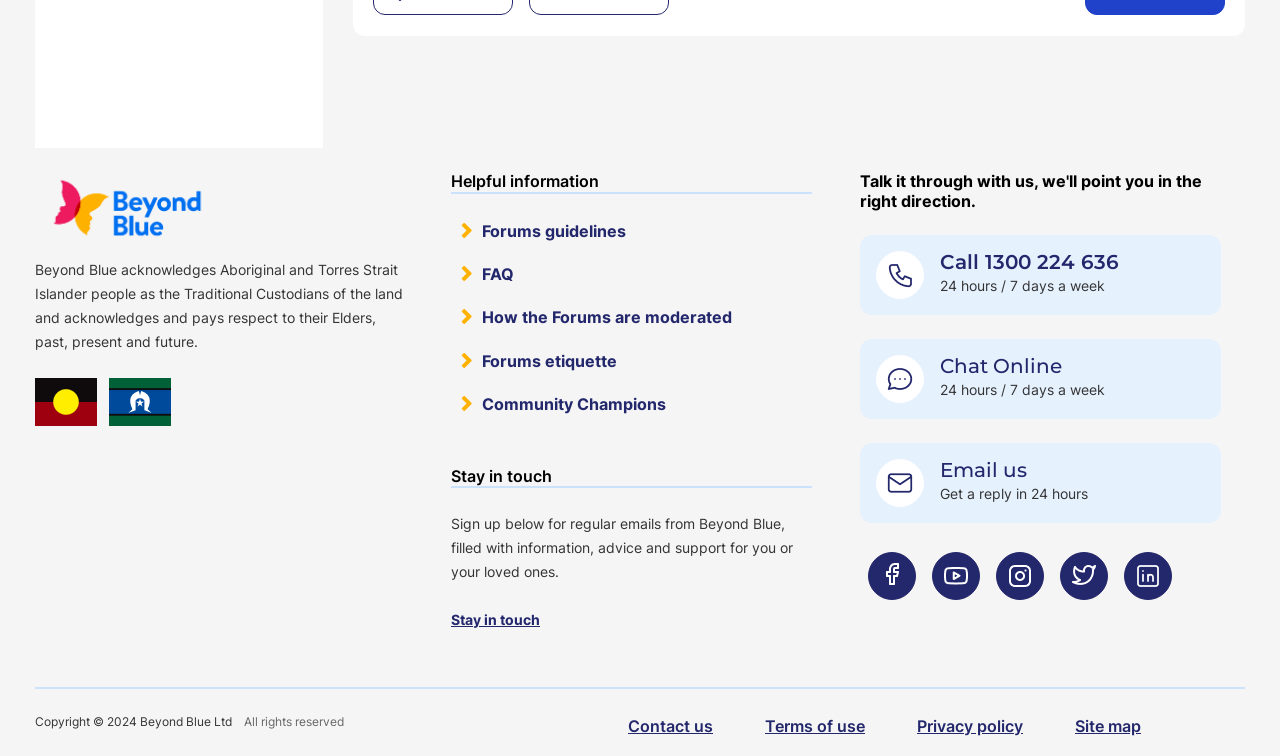What is the organization's acknowledgement about Aboriginal and Torres Strait Islander people?
Based on the image, please offer an in-depth response to the question.

The webpage acknowledges Aboriginal and Torres Strait Islander people as the Traditional Custodians of the land and pays respect to their Elders, past, present, and future, as stated in the StaticText element with the text 'Beyond Blue acknowledges Aboriginal and Torres Strait Islander people as the Traditional Custodians of the land and acknowledges and pays respect to their Elders, past, present and future.'